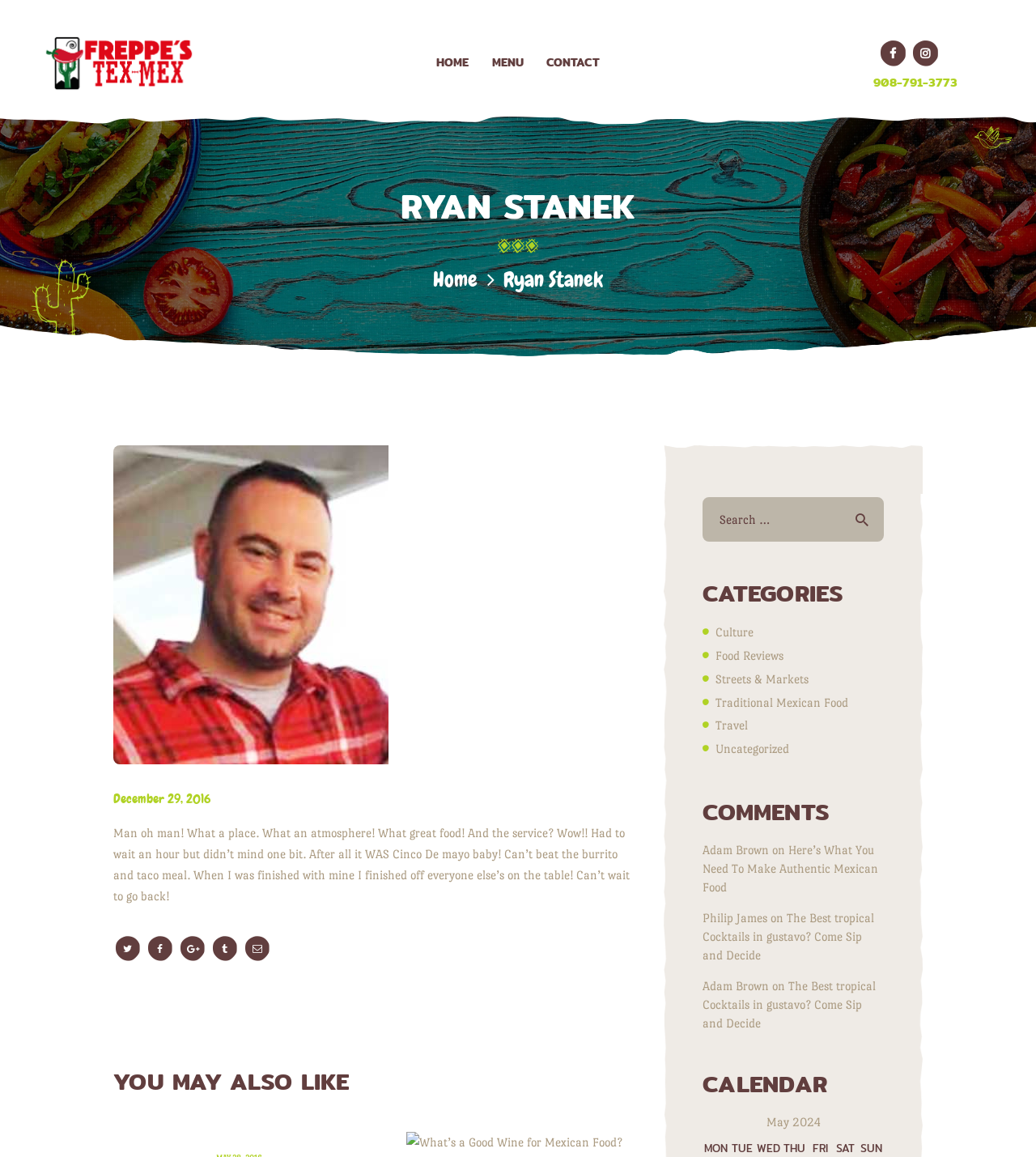Specify the bounding box coordinates of the element's area that should be clicked to execute the given instruction: "Read the review". The coordinates should be four float numbers between 0 and 1, i.e., [left, top, right, bottom].

[0.109, 0.714, 0.608, 0.78]